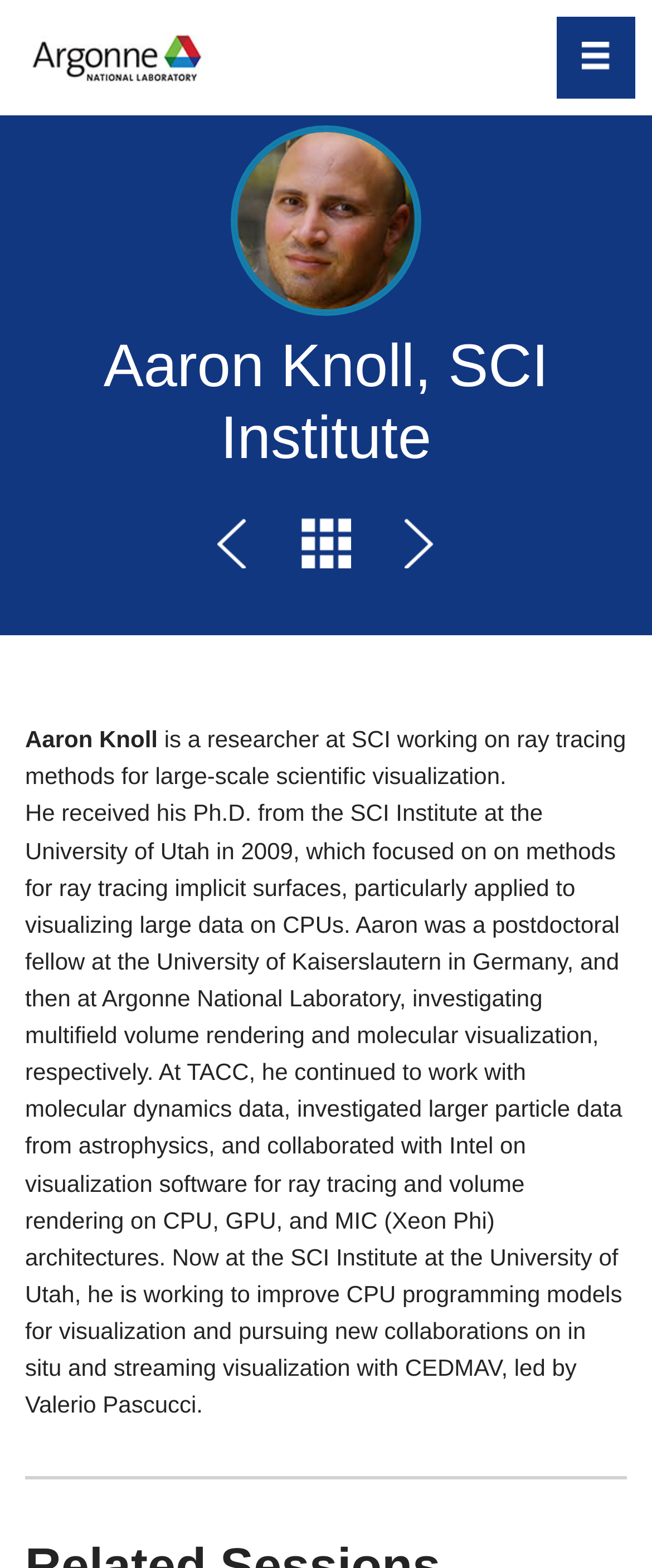What is Aaron Knoll's current affiliation?
From the details in the image, answer the question comprehensively.

Based on the webpage, Aaron Knoll's current affiliation is mentioned in the text as 'a researcher at SCI working on ray tracing methods for large-scale scientific visualization.' Therefore, his current affiliation is the SCI Institute.